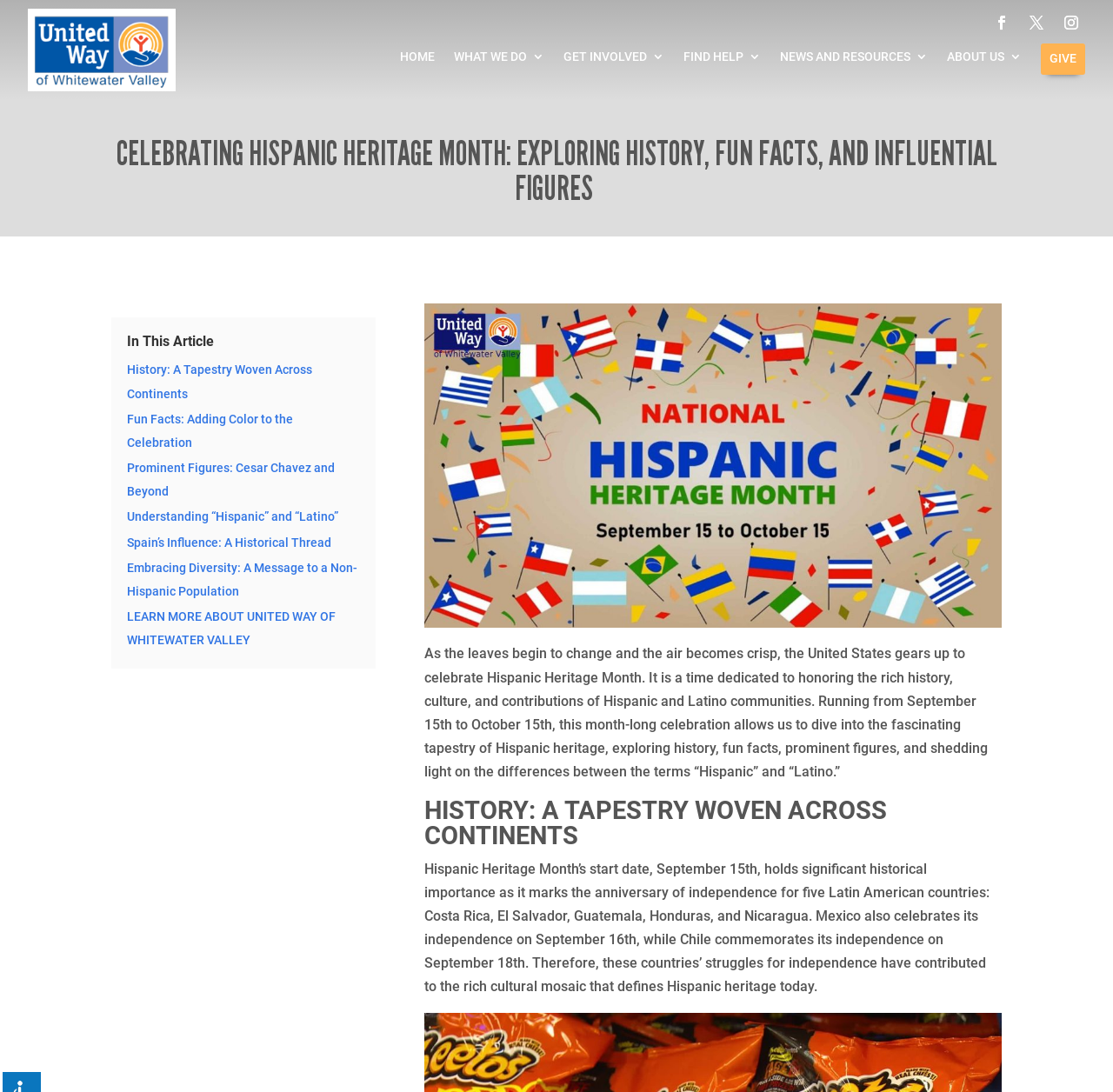Provide an in-depth caption for the contents of the webpage.

The webpage is dedicated to celebrating Hispanic Heritage Month, exploring its history, fun facts, prominent figures, and more. At the top left corner, there is a logo of United Way of Whitewater Valley, accompanied by a link to the organization's website. On the top right corner, there are social media links. 

Below the logo, there is a navigation menu with links to different sections of the website, including HOME, WHAT WE DO, GET INVOLVED, FIND HELP, NEWS AND RESOURCES, ABOUT US, and GIVE.

The main content of the webpage is divided into sections, starting with a heading that reads "CELEBRATING HISPANIC HERITAGE MONTH: EXPLORING HISTORY, FUN FACTS, AND INFLUENTIAL FIGURES". Below this heading, there is a subheading "In This Article" followed by a list of links to different sections, including "History: A Tapestry Woven Across Continents", "Fun Facts: Adding Color to the Celebration", "Prominent Figures: Cesar Chavez and Beyond", and more.

To the right of these links, there is a large image that takes up most of the width of the webpage. Below the image, there is a block of text that introduces Hispanic Heritage Month, explaining its significance and the cultural contributions of Hispanic and Latino communities.

Further down the webpage, there are sections dedicated to exploring the history of Hispanic Heritage Month, including the independence of Latin American countries and their contributions to the rich cultural mosaic of Hispanic heritage.